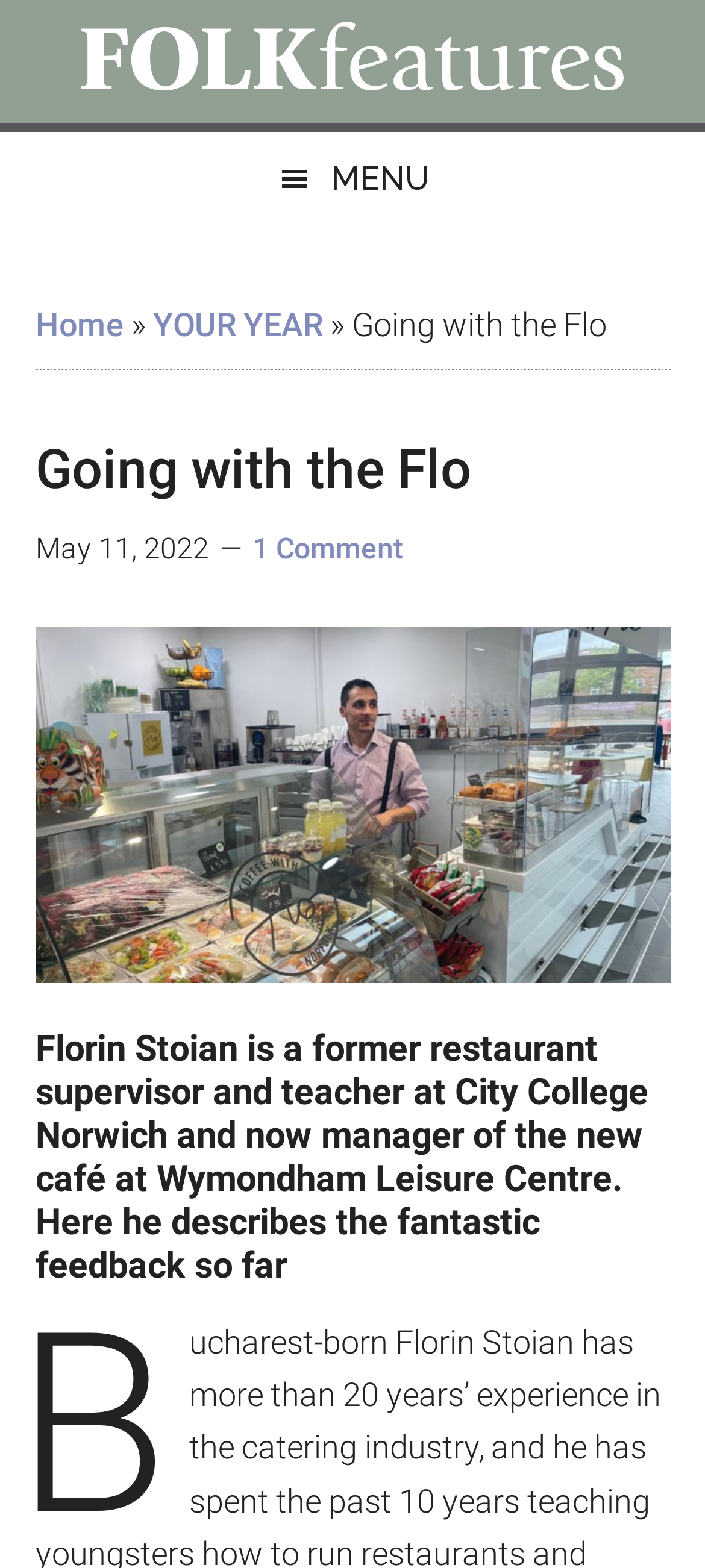Please locate and generate the primary heading on this webpage.

Going with the Flo